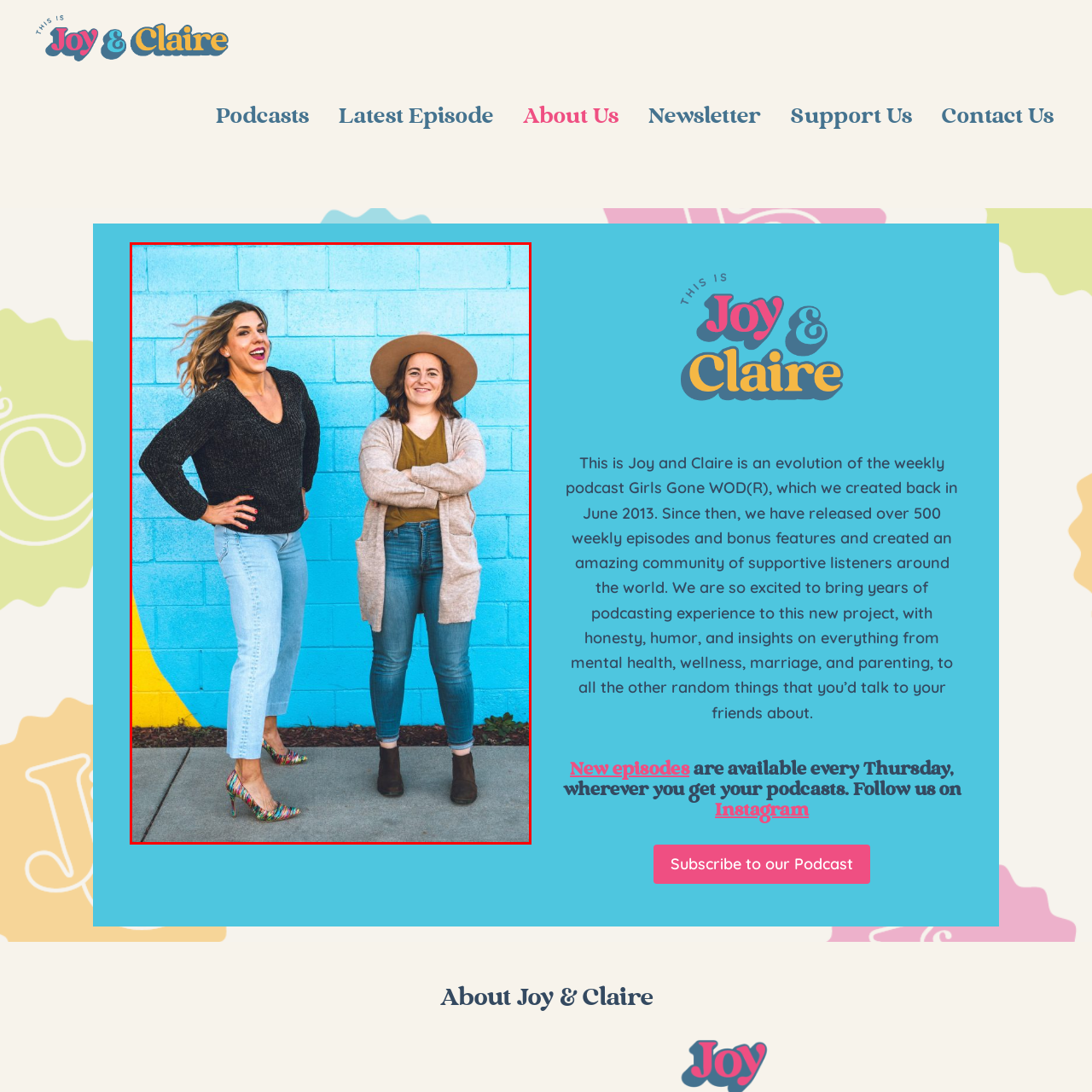Give a detailed narrative of the image enclosed by the red box.

In this vibrant photograph, Joy and Claire are captured against a striking blue brick wall adorned with a colorful mural. Joy, on the left, exudes confidence in a trendy black sweater and light-wash jeans, complemented by eye-catching multicolored high heels. She strikes a playful pose, showcasing her lively personality. Claire stands to the right, wearing a casual, earthy-toned outfit consisting of a green shirt and jeans, layered with a cozy beige cardigan. Her arms are crossed, and she sports a wide-brimmed hat, adding an element of relaxed charm to the scene. The dynamic between the two hosts highlights their fun and approachable nature, reflecting the essence of their podcast, "This is Joy and Claire."